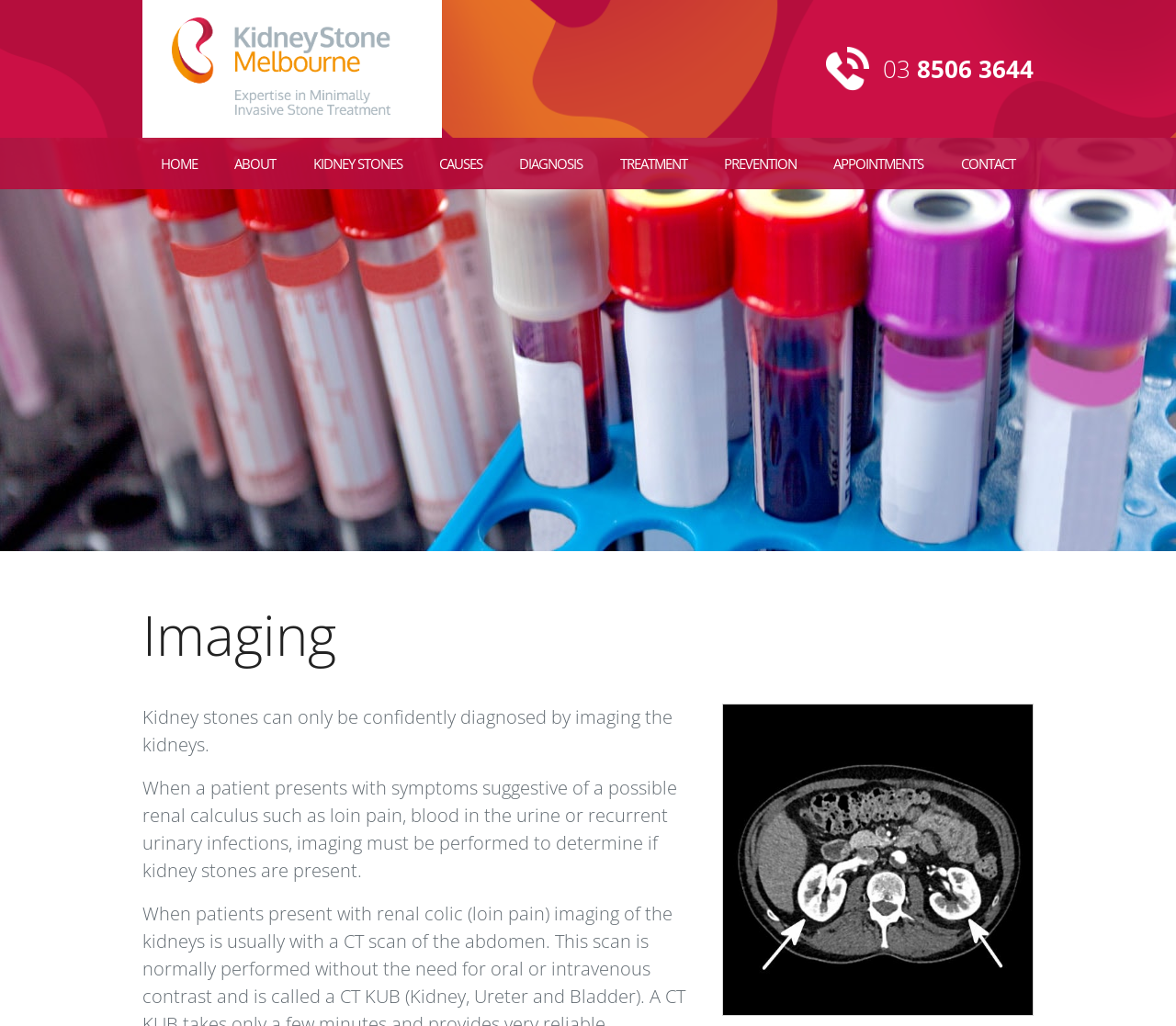Determine the coordinates of the bounding box for the clickable area needed to execute this instruction: "Search for something".

None